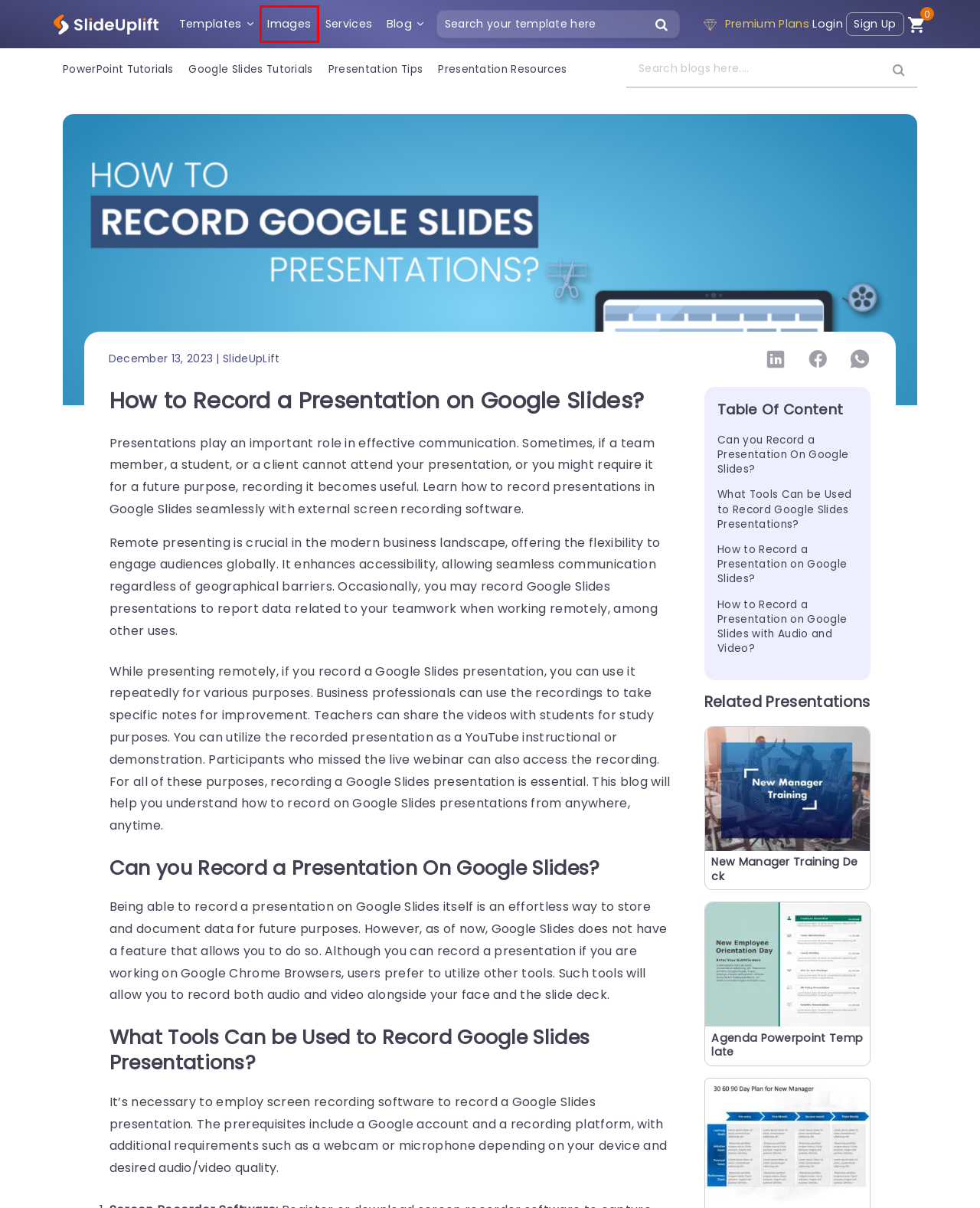Look at the screenshot of the webpage and find the element within the red bounding box. Choose the webpage description that best fits the new webpage that will appear after clicking the element. Here are the candidates:
A. New Manager Training Deck PowerPoint Template
B. PowerPoint Tips on Building Effective Business Presentations | SlideUpLift
C. SlideUpLift Membership Plans : Choose the best plan that fits your needs
D. Presentation Design Services For Professionals
E. PowerPoint Background Images | Presentation Wallpaper Collection
F. SlideUpLift Blog : Learn all about PowerPoint and Business Presentations
G. Download PowerPoint Templates To Make Impactful Presentations
H. PowerPoint Tutorial and Tips To Build Effective Presentations | SlideUpLift

E